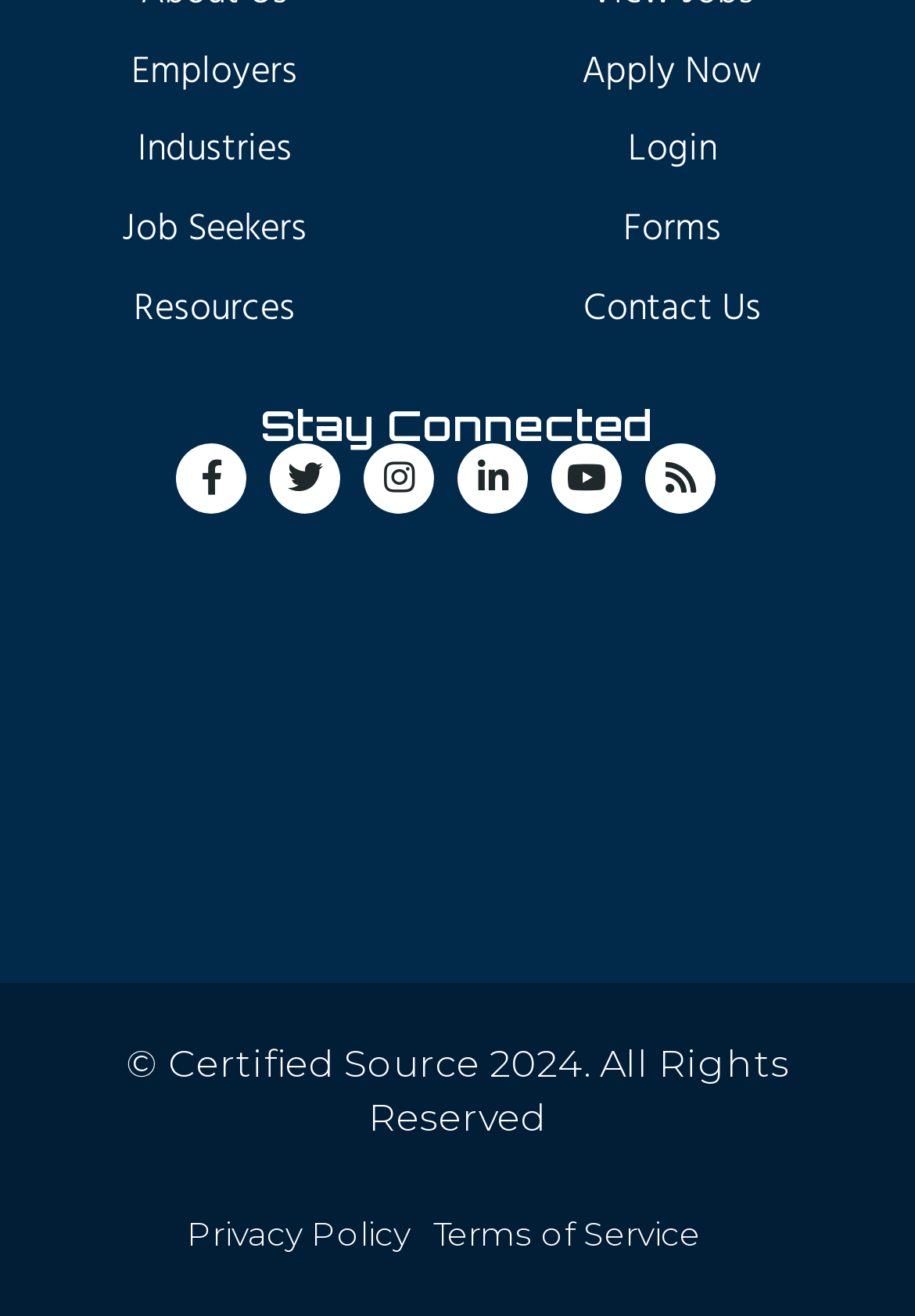Please find the bounding box coordinates for the clickable element needed to perform this instruction: "Login".

[0.521, 0.086, 0.949, 0.145]